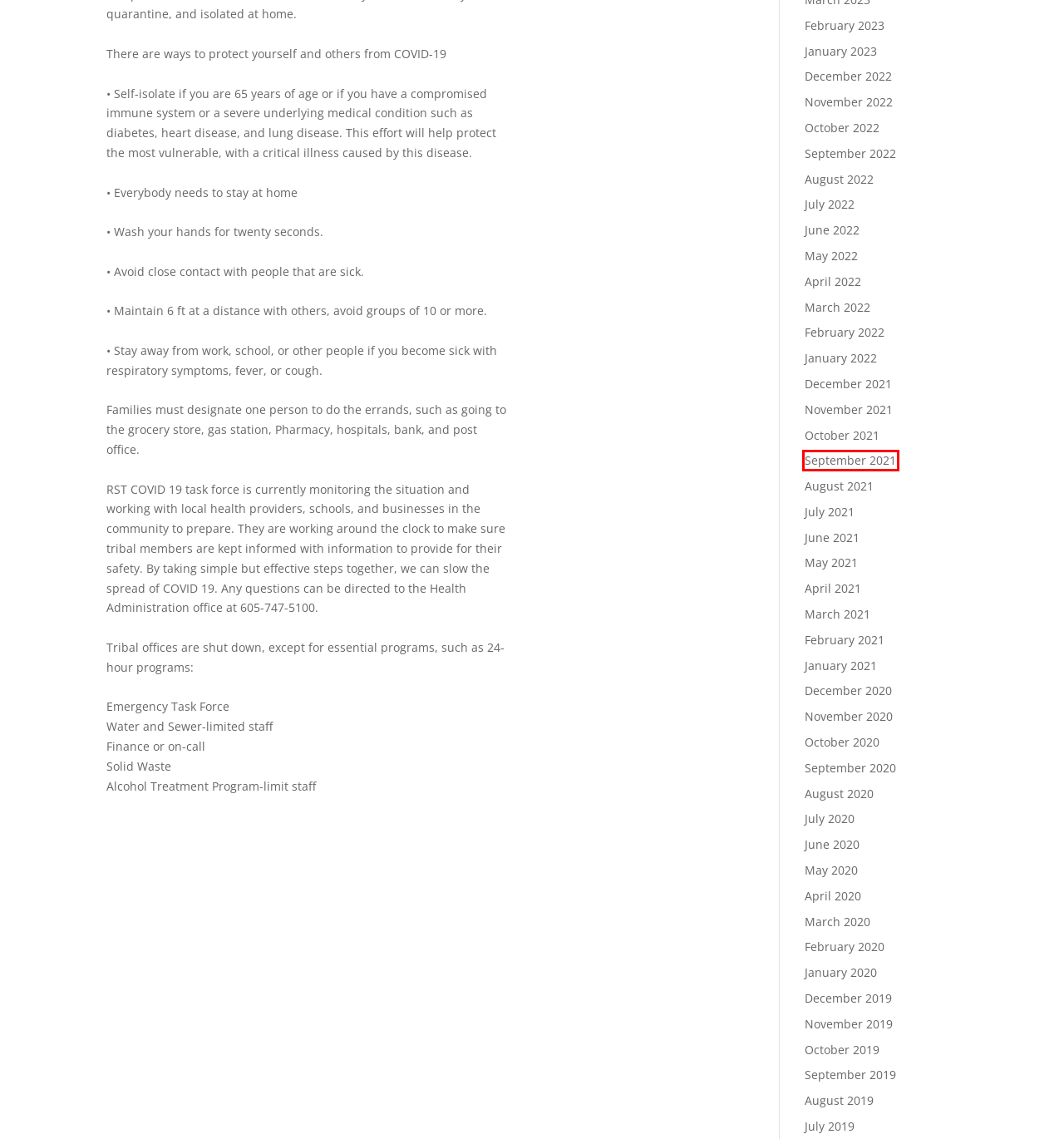Look at the given screenshot of a webpage with a red rectangle bounding box around a UI element. Pick the description that best matches the new webpage after clicking the element highlighted. The descriptions are:
A. September, 2021 - KVSH
B. October, 2020 - KVSH
C. June, 2021 - KVSH
D. March, 2021 - KVSH
E. November, 2020 - KVSH
F. May, 2022 - KVSH
G. June, 2020 - KVSH
H. March, 2022 - KVSH

A